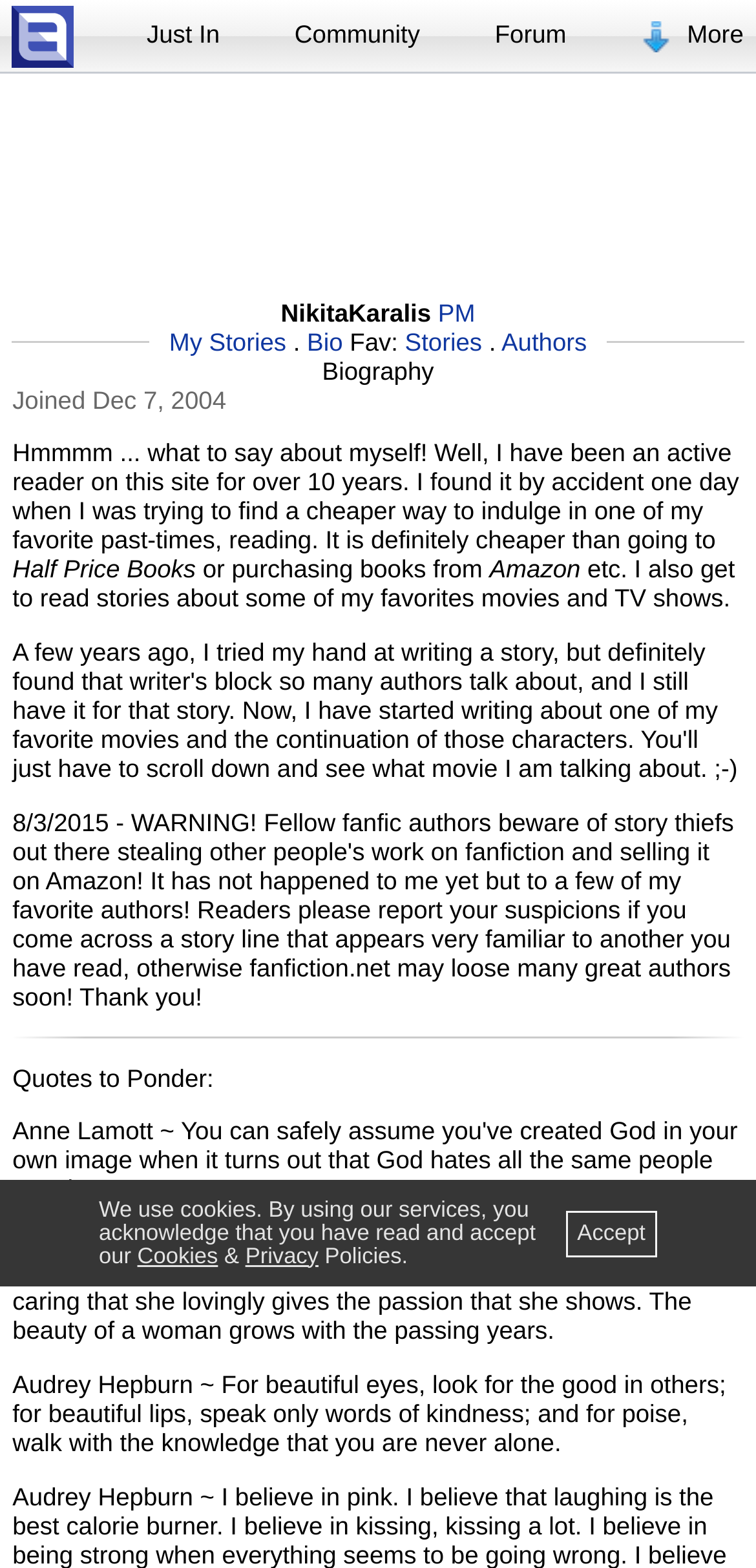Please indicate the bounding box coordinates for the clickable area to complete the following task: "Click on the 'FanFiction.Net' link". The coordinates should be specified as four float numbers between 0 and 1, i.e., [left, top, right, bottom].

[0.016, 0.012, 0.098, 0.031]